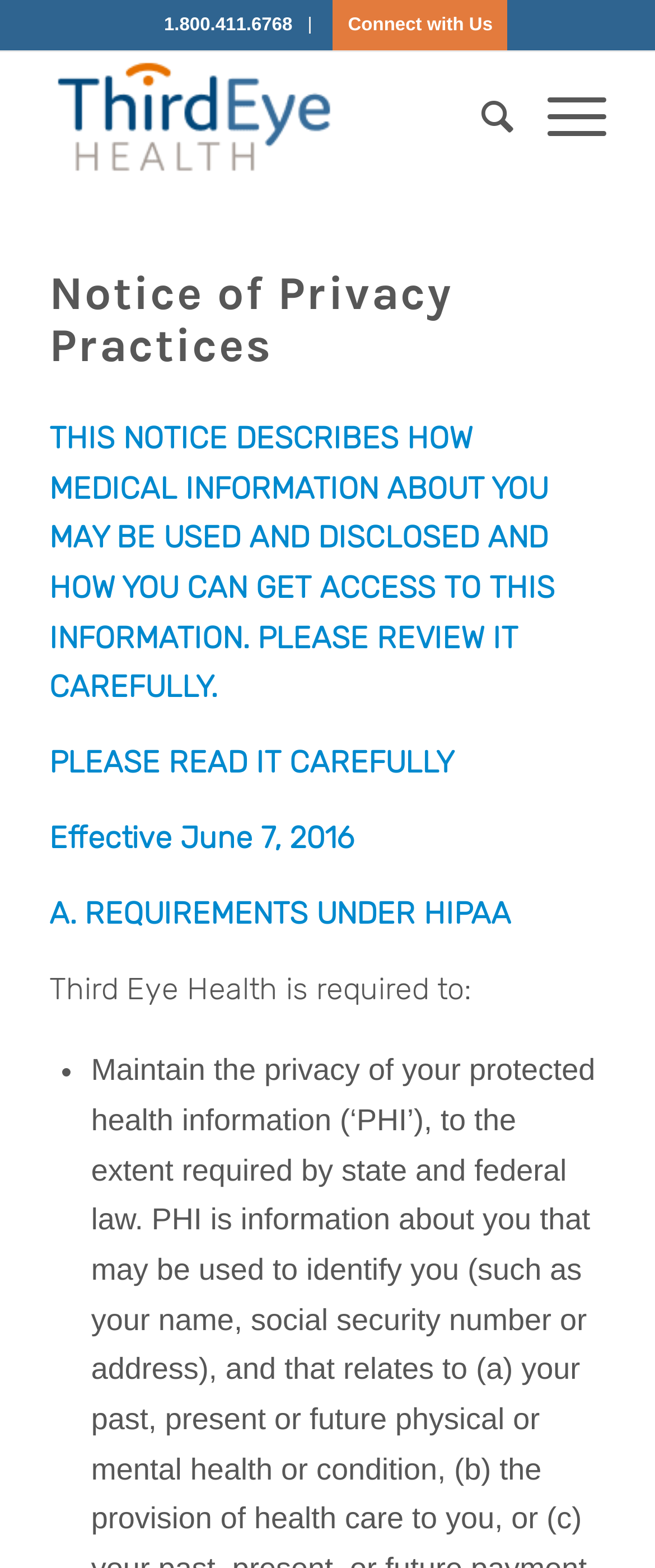Give the bounding box coordinates for the element described as: "alt="Third Eye Health"".

[0.075, 0.032, 0.755, 0.118]